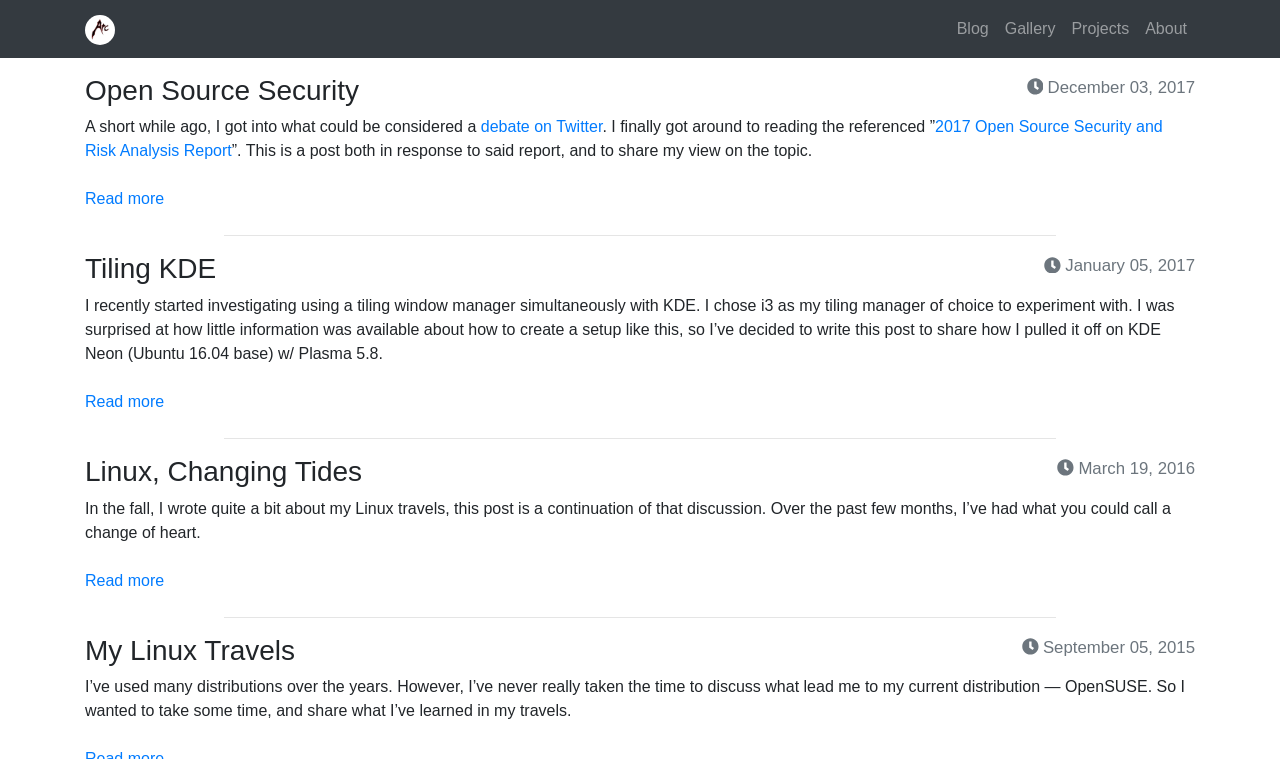Find the bounding box coordinates for the area that must be clicked to perform this action: "Click on the 'Read more' button below 'Linux, Changing Tides'".

[0.066, 0.738, 0.934, 0.791]